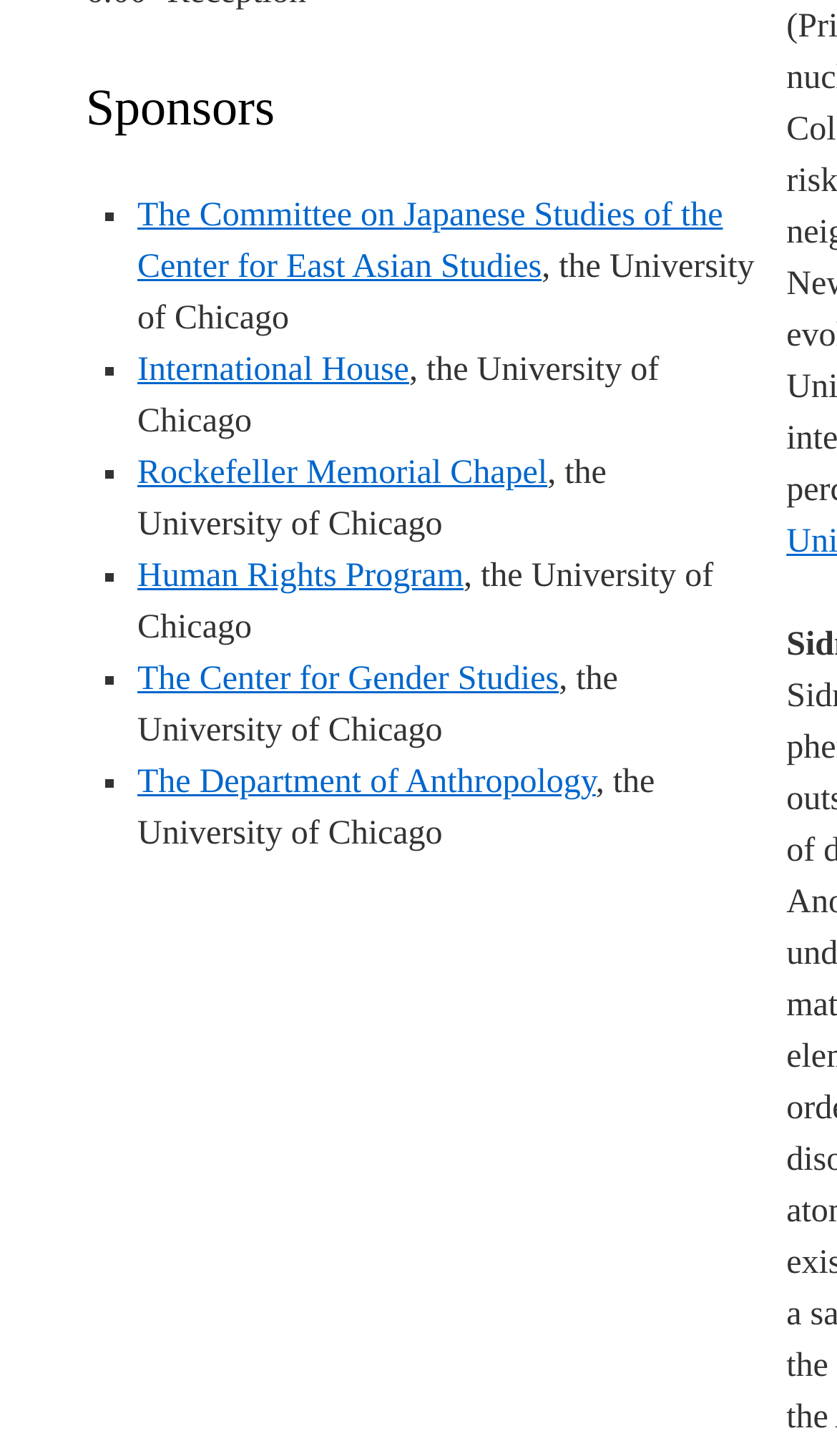How many University of Chicago entities are sponsors?
Based on the image, answer the question with as much detail as possible.

I examined the list of sponsors and found that four of them are entities of the University of Chicago: The Committee on Japanese Studies of the Center for East Asian Studies, International House, Rockefeller Memorial Chapel, and The Department of Anthropology.